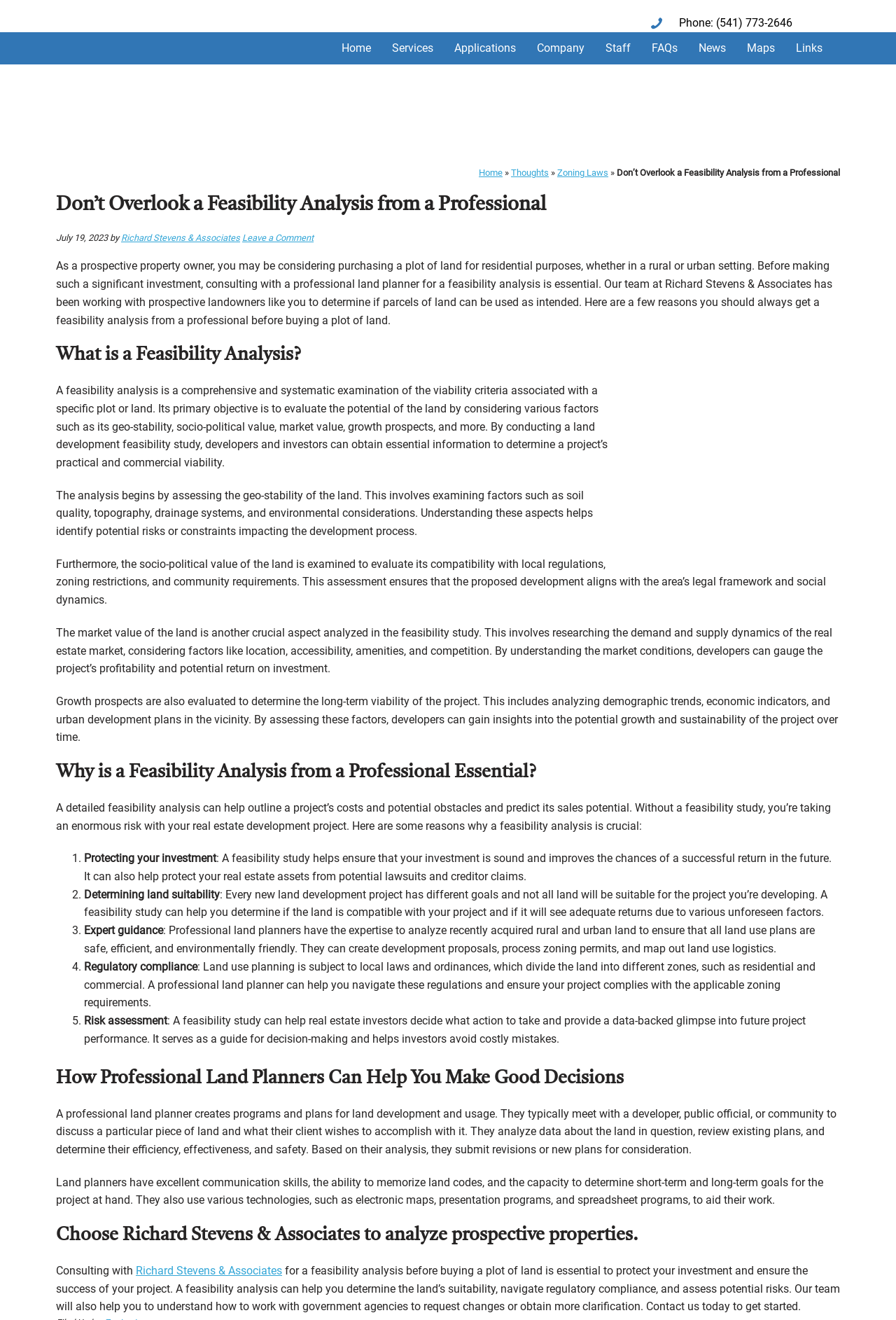Provide the bounding box coordinates for the area that should be clicked to complete the instruction: "Click the 'Leave a Comment' link".

[0.27, 0.176, 0.35, 0.184]